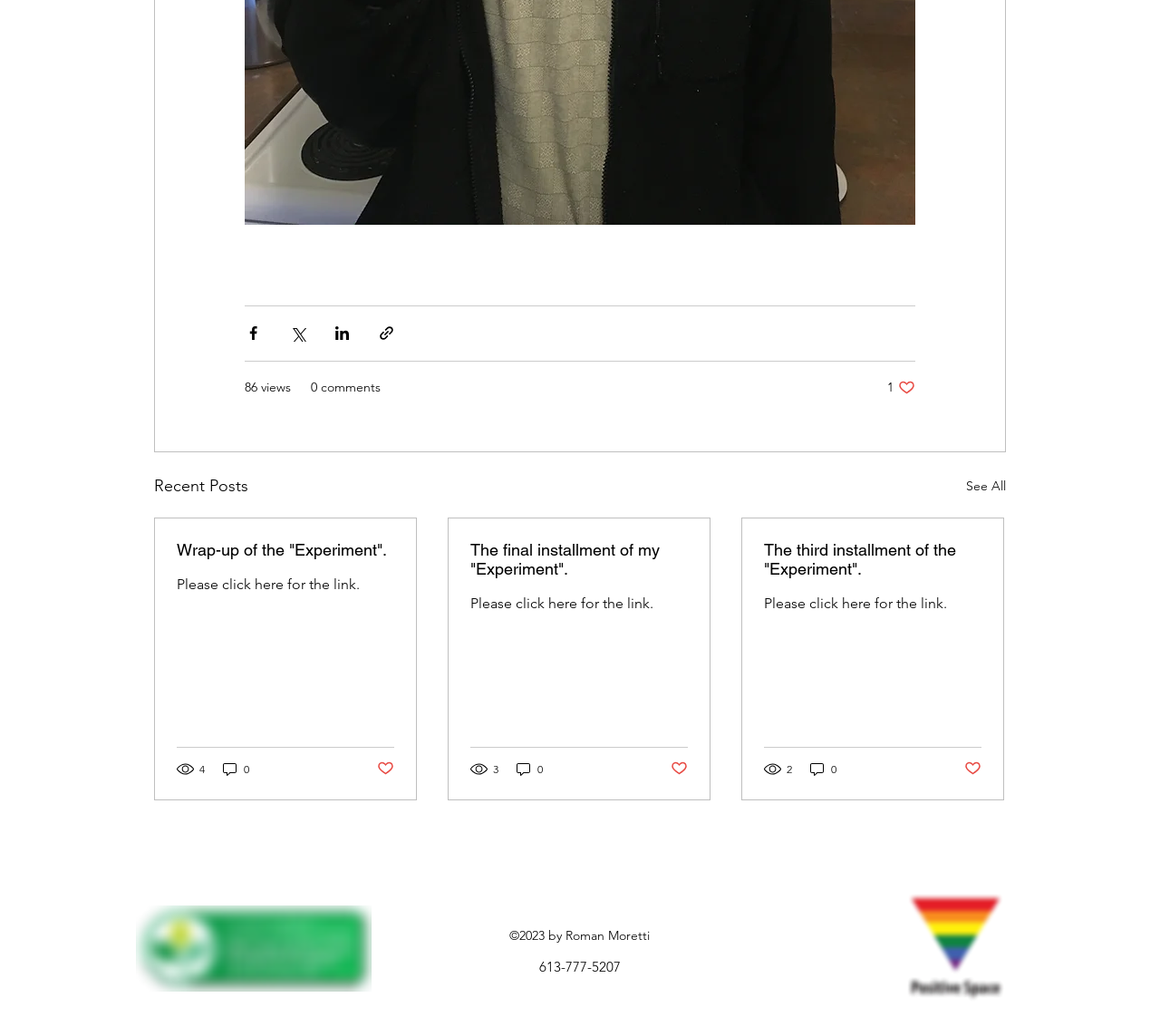Please pinpoint the bounding box coordinates for the region I should click to adhere to this instruction: "Read the post 'How to draw manga'".

None